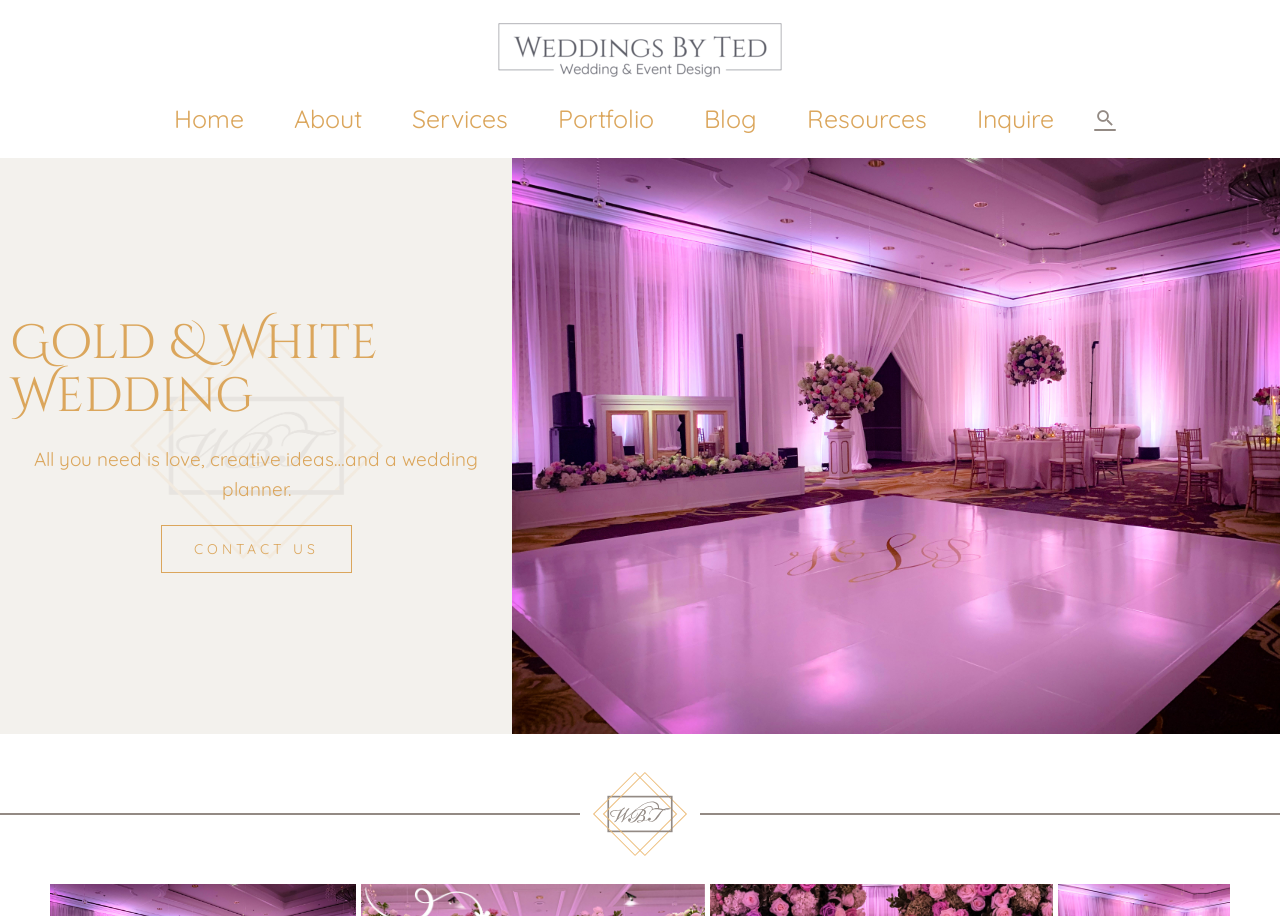Please specify the bounding box coordinates of the clickable section necessary to execute the following command: "go to home page".

[0.116, 0.109, 0.21, 0.15]